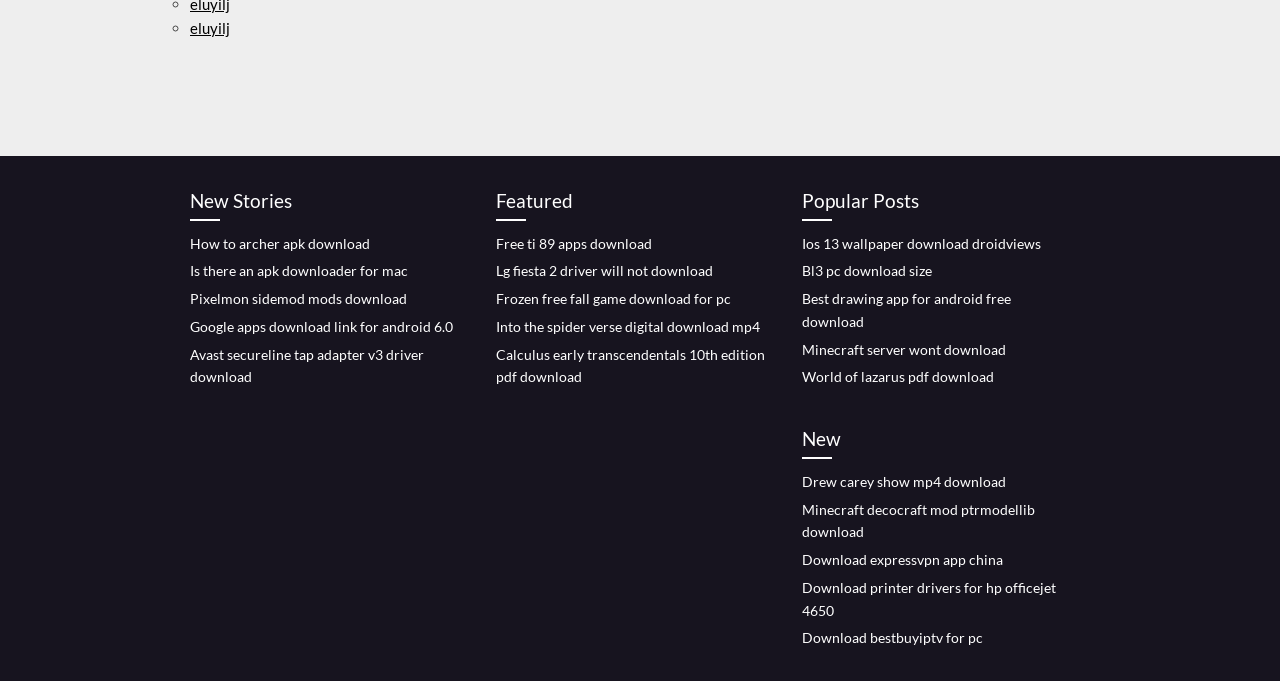Please identify the bounding box coordinates of the clickable area that will allow you to execute the instruction: "Read 'New Stories'".

[0.148, 0.273, 0.359, 0.324]